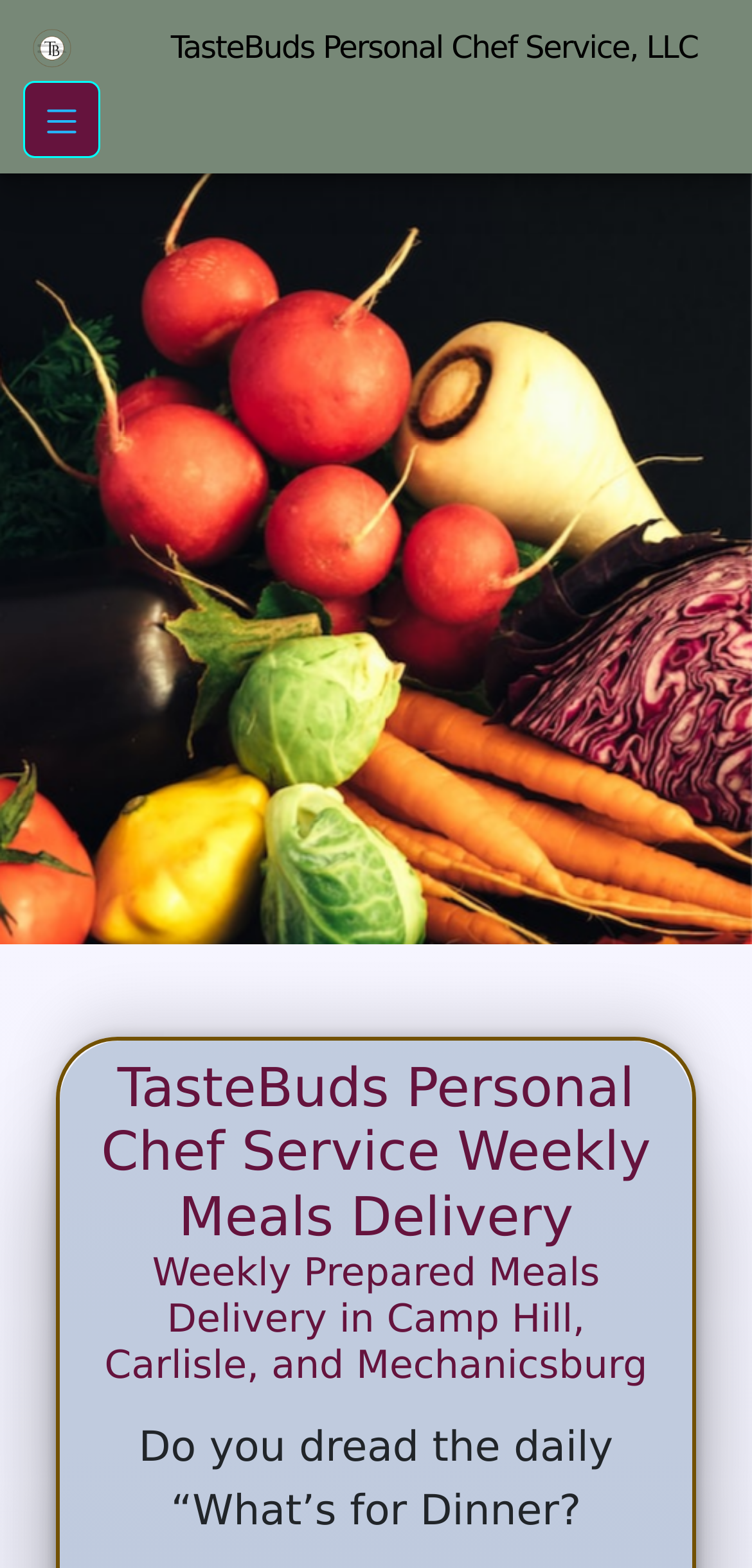Is there a logo on the page?
Please provide a comprehensive and detailed answer to the question.

I found the logo by looking at the image element with the description 'Tastebuds Personal Chef Service Logo' which is located at the top left corner of the page, suggesting that it is the logo of the company.